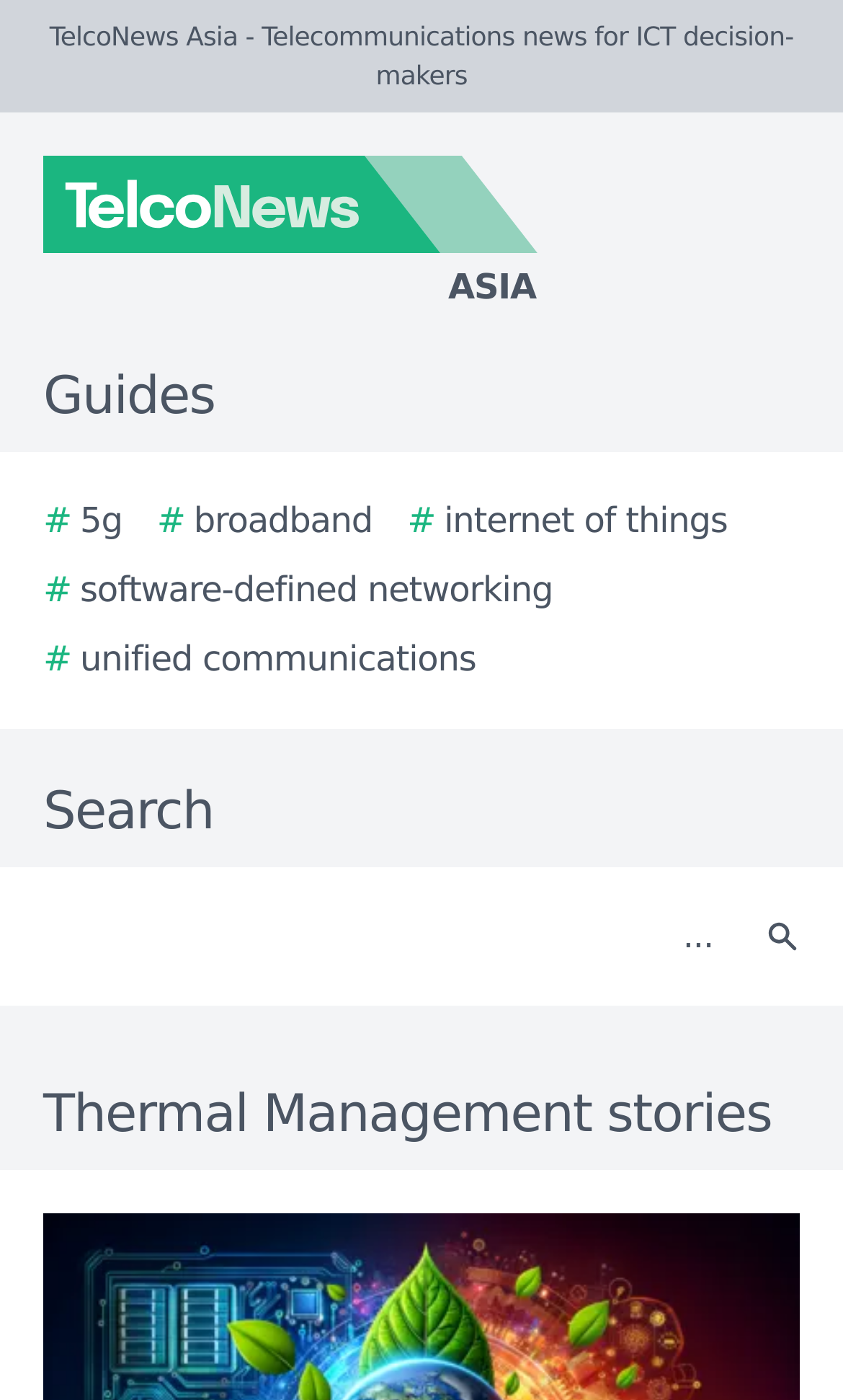What type of news does the website provide?
Provide a detailed and extensive answer to the question.

The website provides telecommunications news, as indicated by the tagline 'Telecommunications news for ICT decision-makers'.